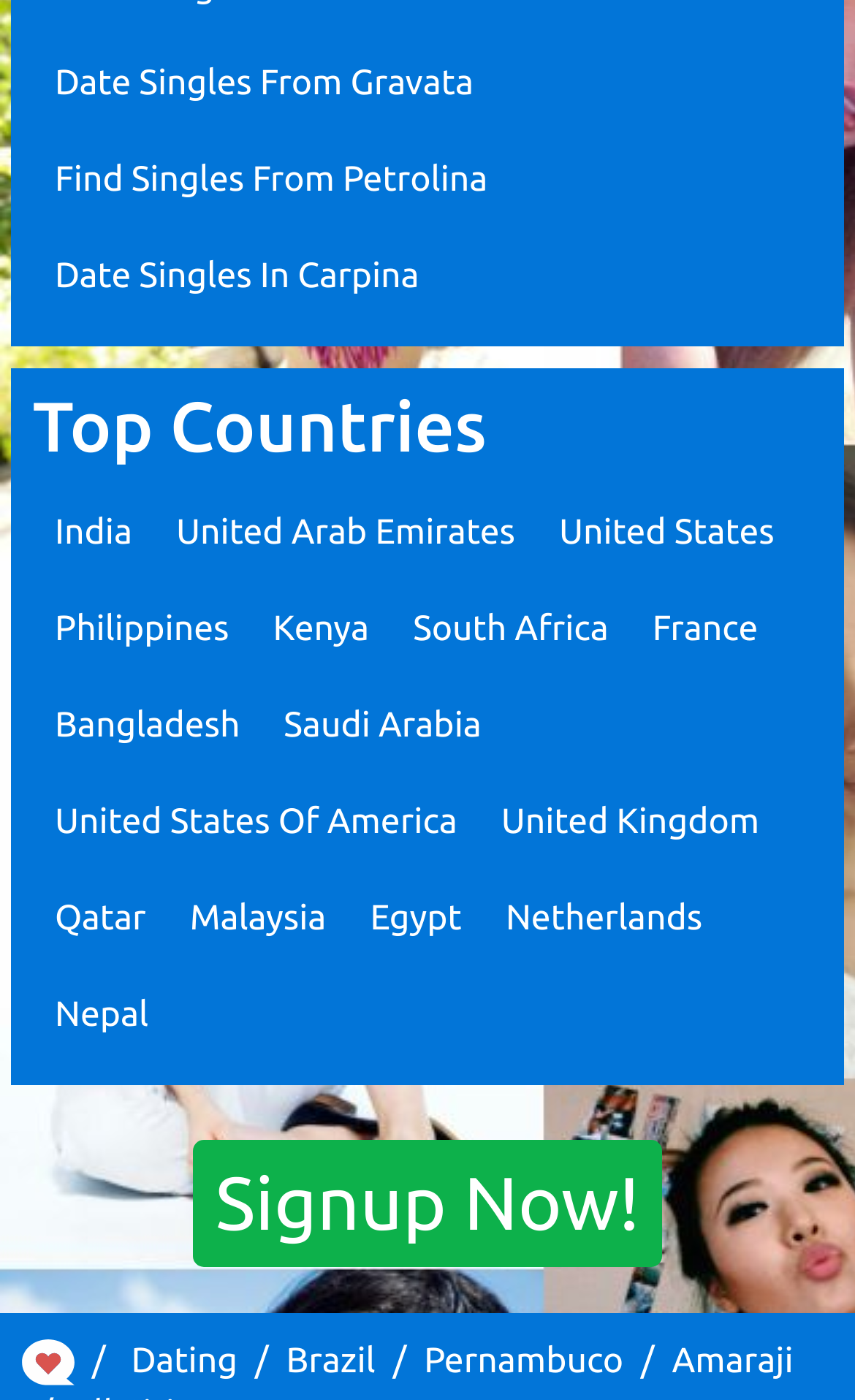Please specify the coordinates of the bounding box for the element that should be clicked to carry out this instruction: "Find singles from Gravata". The coordinates must be four float numbers between 0 and 1, formatted as [left, top, right, bottom].

[0.064, 0.046, 0.554, 0.074]